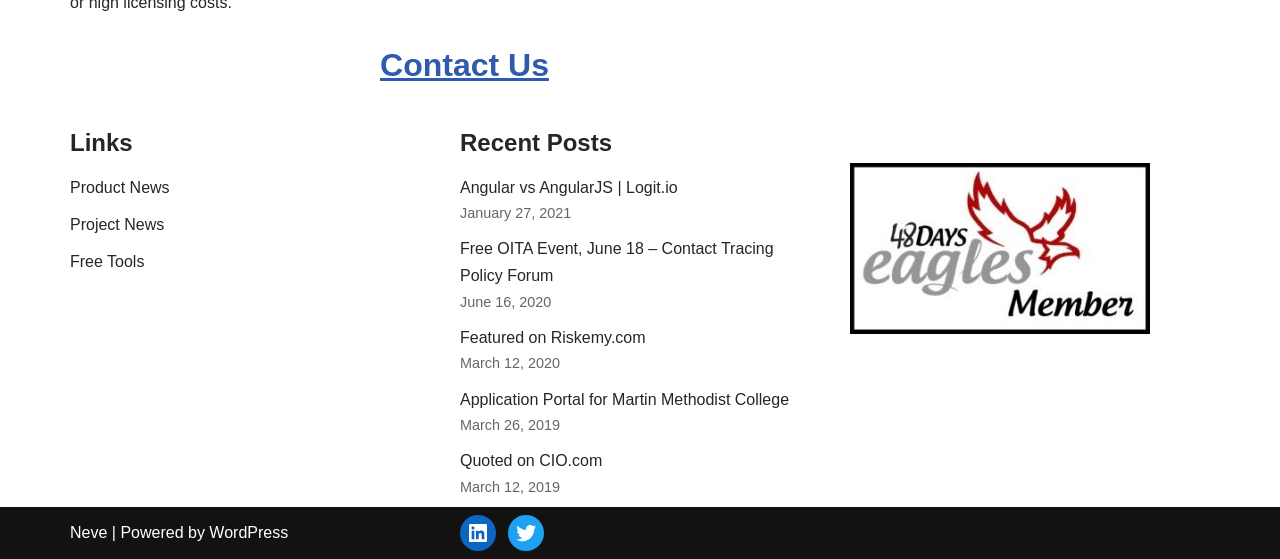Find the bounding box of the element with the following description: "Free Tools". The coordinates must be four float numbers between 0 and 1, formatted as [left, top, right, bottom].

[0.055, 0.453, 0.113, 0.483]